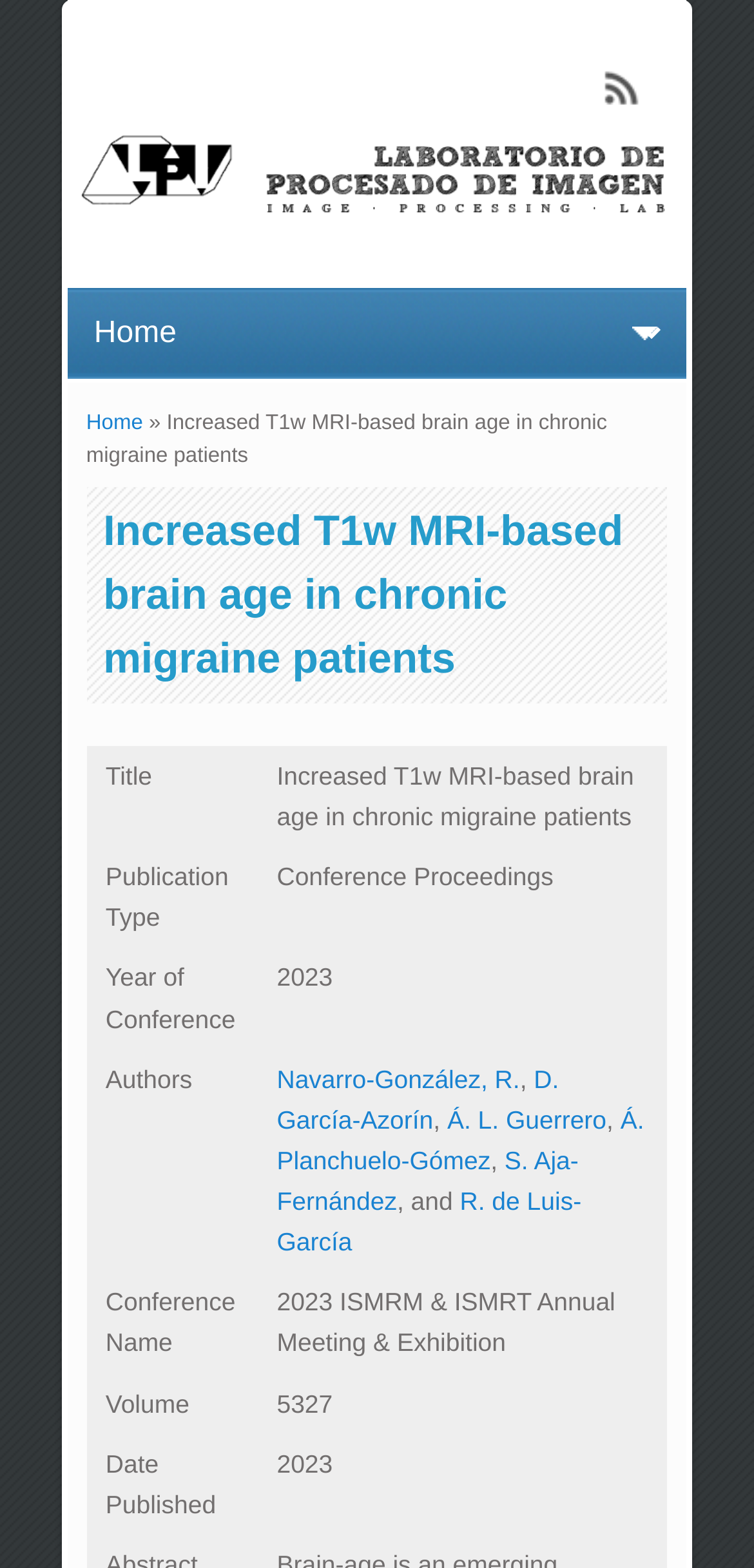Highlight the bounding box coordinates of the element that should be clicked to carry out the following instruction: "view publication details". The coordinates must be given as four float numbers ranging from 0 to 1, i.e., [left, top, right, bottom].

[0.114, 0.31, 0.886, 0.449]